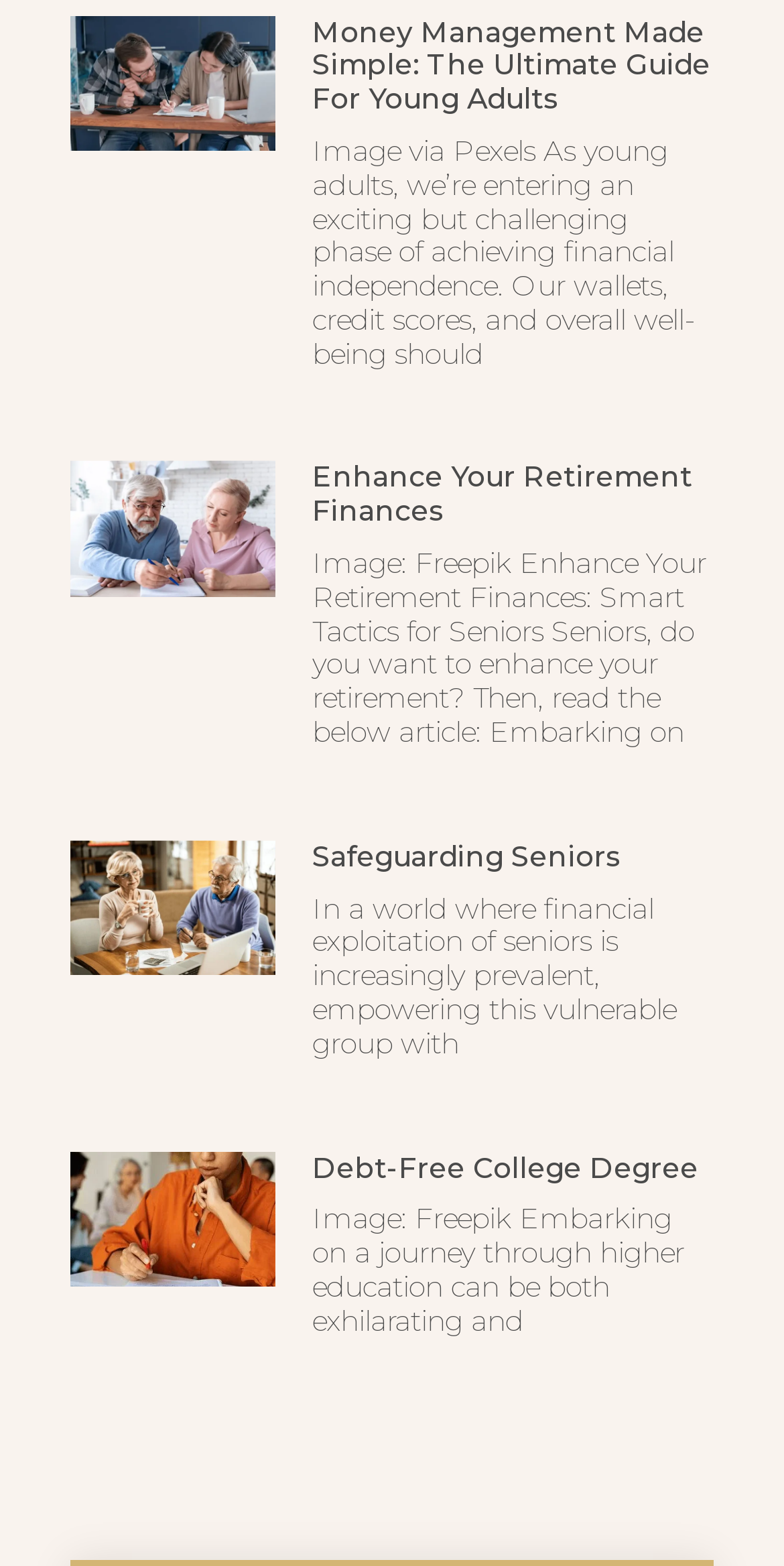Can you find the bounding box coordinates of the area I should click to execute the following instruction: "Read Terms & Conditions"?

None